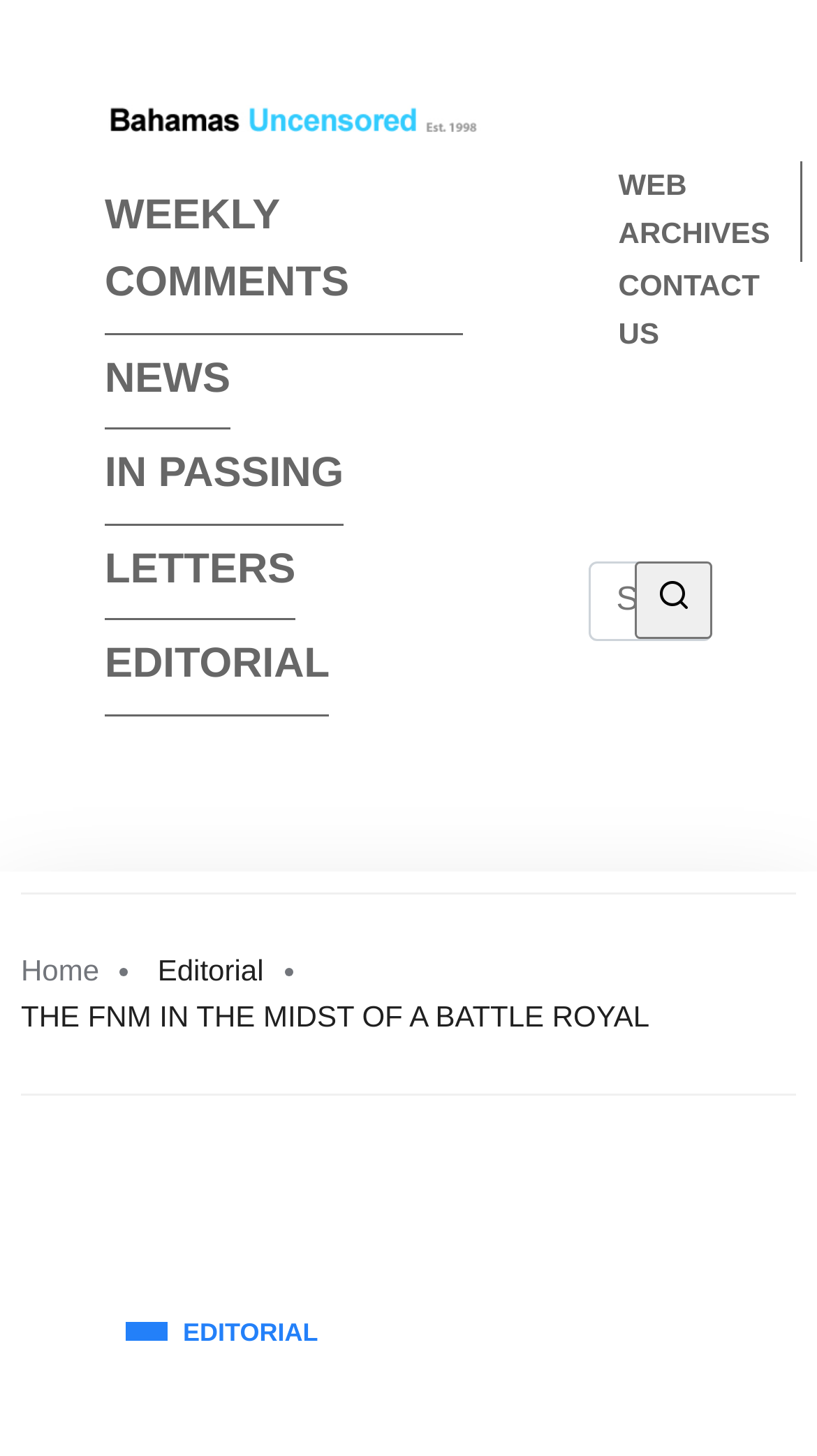What social media platforms can users follow this website on?
Examine the screenshot and reply with a single word or phrase.

Facebook and Twitter